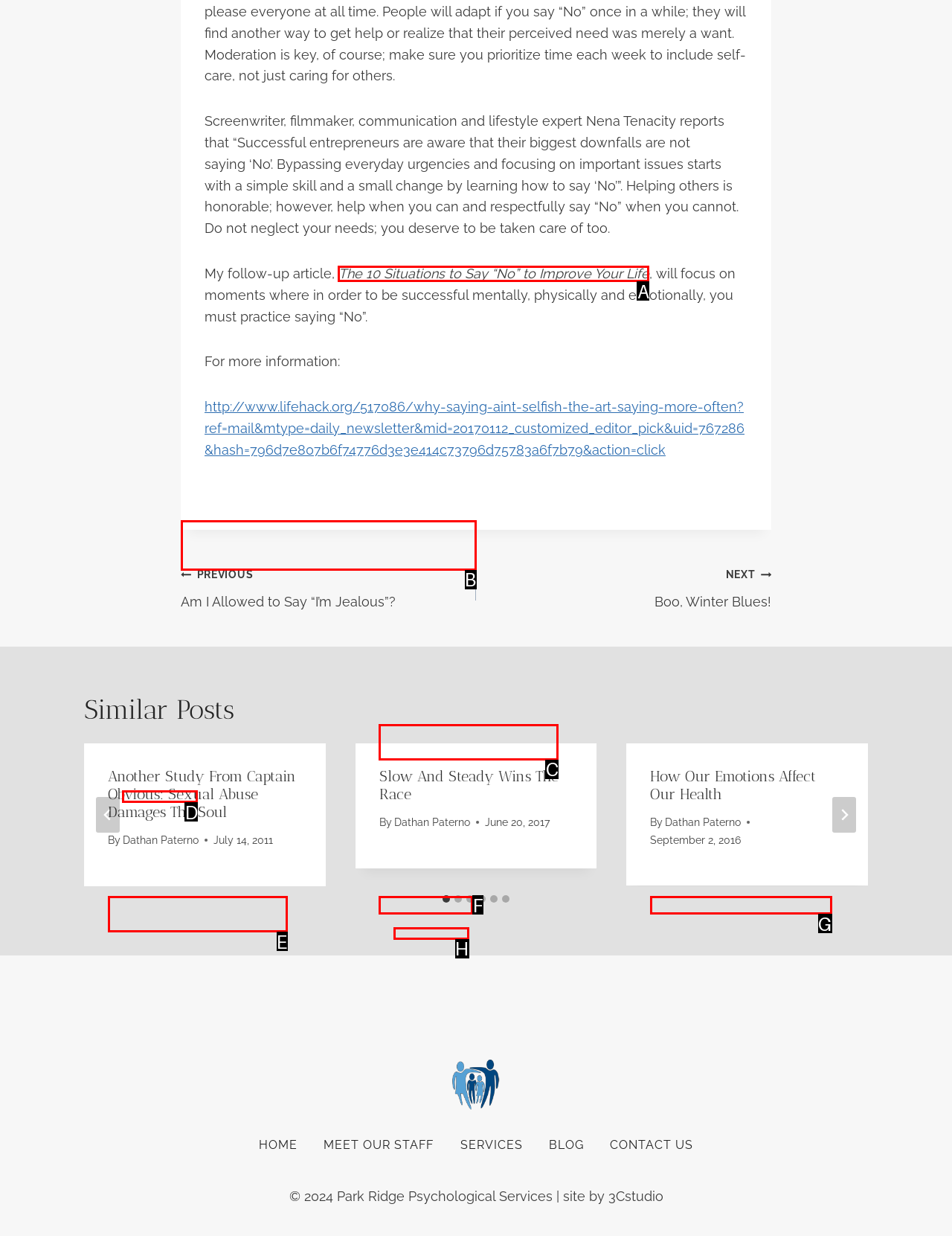Determine which HTML element to click for this task: Read the article 'The 10 Situations to Say “No” to Improve Your Life' Provide the letter of the selected choice.

A